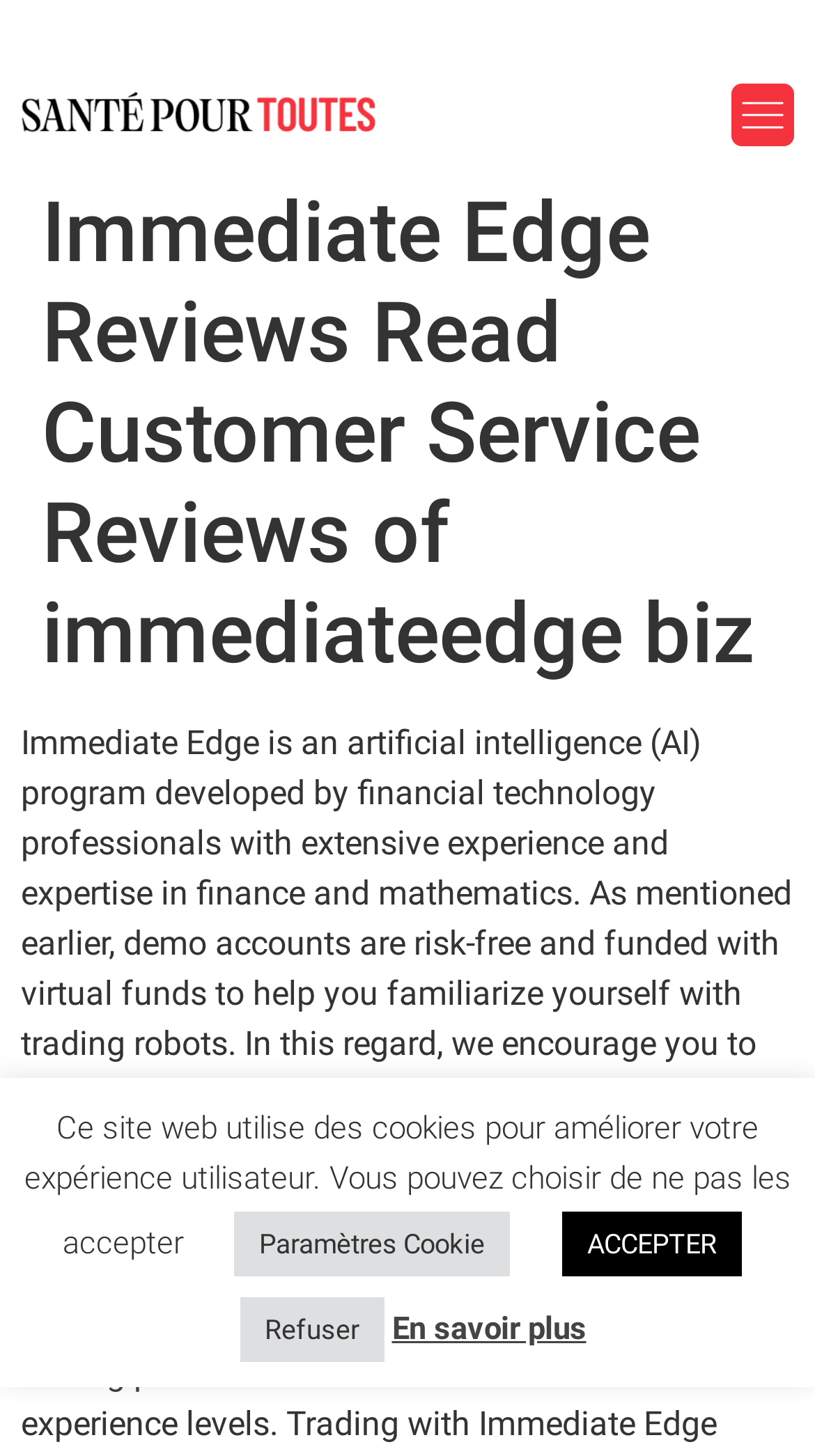Illustrate the webpage with a detailed description.

The webpage is about Immediate Edge, an artificial intelligence program for finance and mathematics. At the top left, there is a link, and at the top right, there is another link. Below these links, there is a header section that spans the entire width of the page, containing the title "Immediate Edge Reviews Read Customer Service Reviews of immediateedge biz". 

Below the header, there is a block of text that describes Immediate Edge as an AI program developed by financial technology professionals, explaining its features and benefits, including risk-free demo accounts and partnerships with renowned brokers. 

At the bottom of the page, there is a notice about the website using cookies to improve user experience, with three buttons: "Paramètres Cookie", "ACCEPTER", and "Refuser", allowing users to manage their cookie preferences. Next to the "Refuser" button, there is a link "En savoir plus", which likely provides more information about the website's cookie policy.